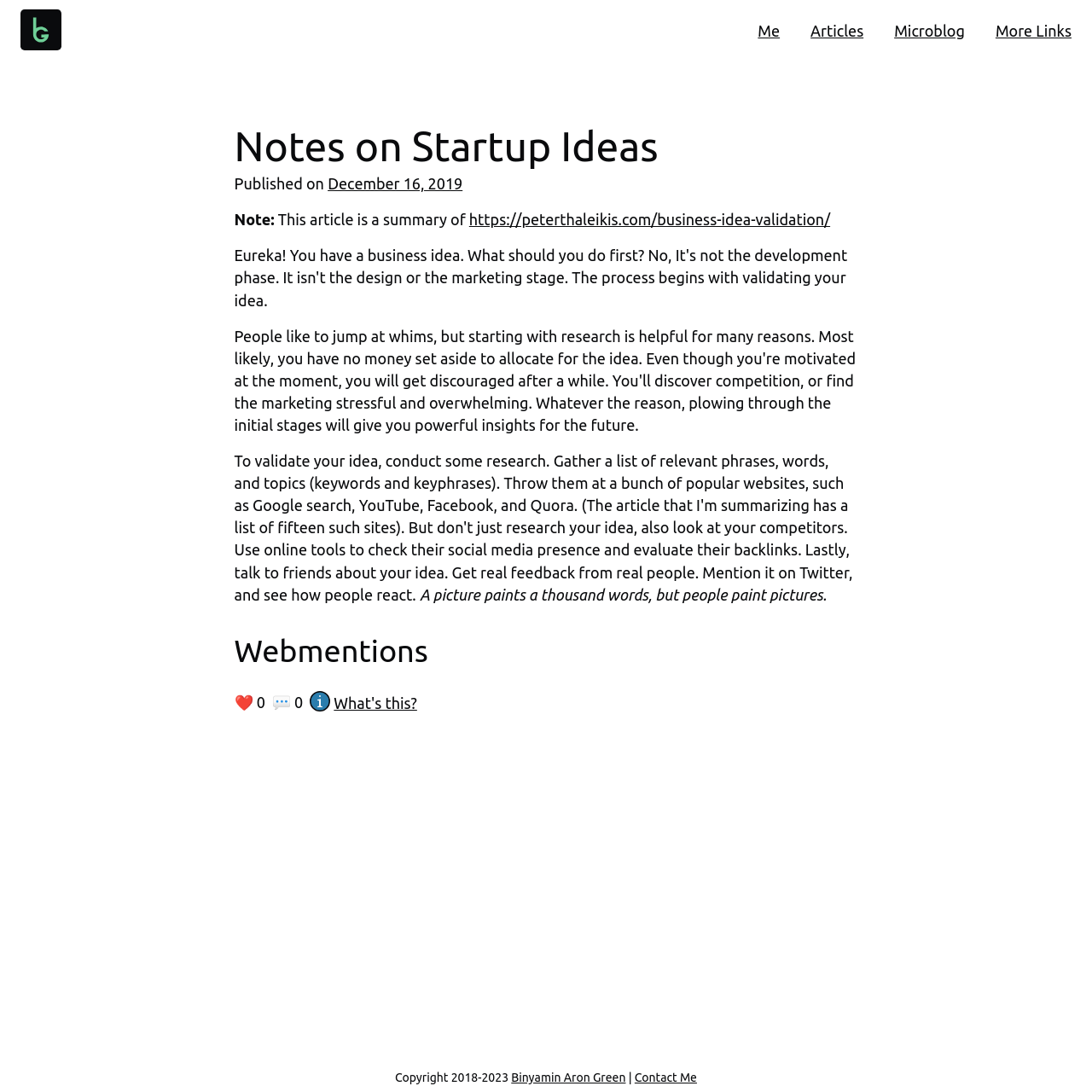From the details in the image, provide a thorough response to the question: Who is the copyright holder of the website?

The copyright holder can be found at the bottom of the webpage, where it is written 'Copyright 2018-2023 Binyamin Aron Green'.